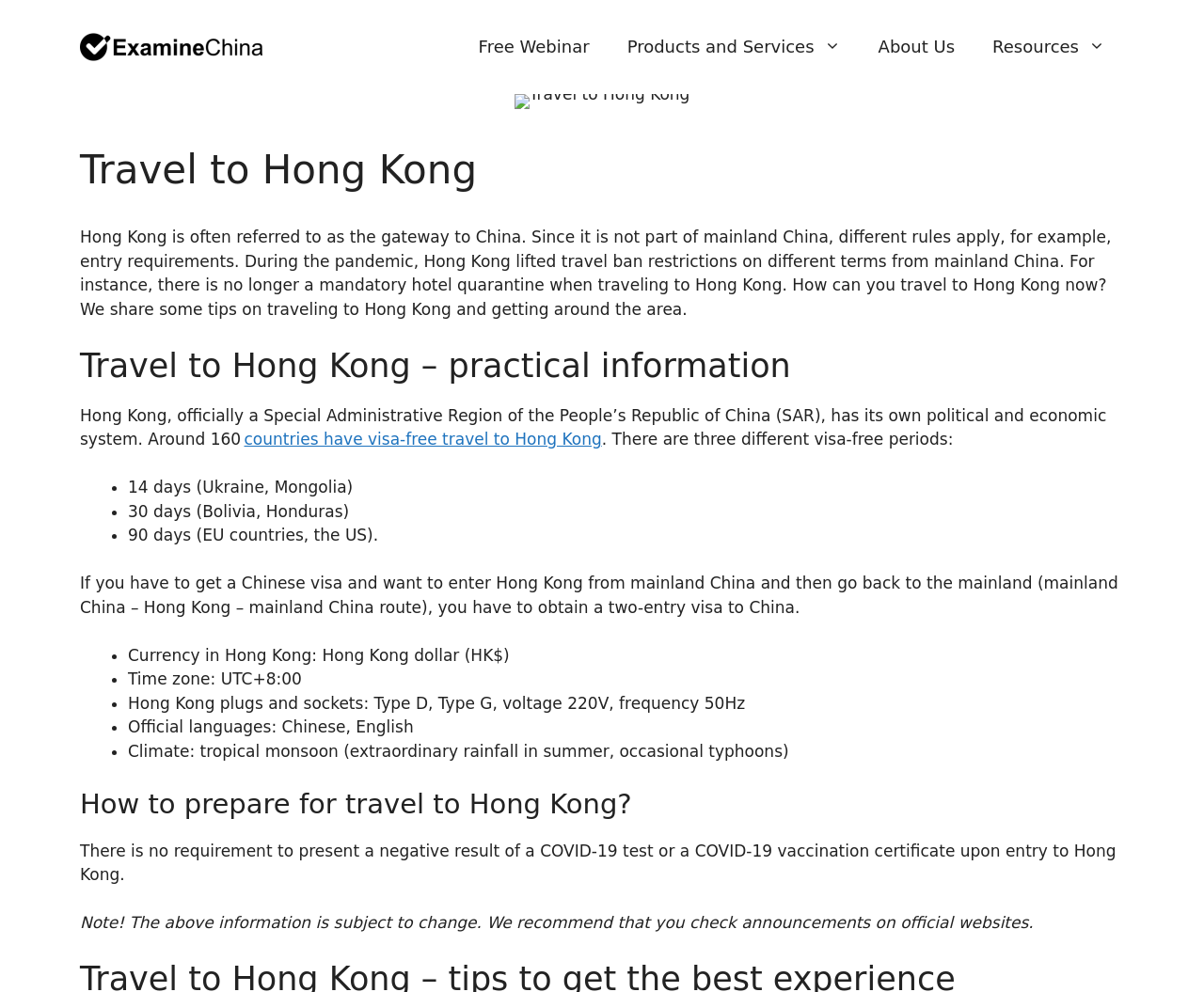Give the bounding box coordinates for the element described as: "About Us".

[0.714, 0.019, 0.809, 0.076]